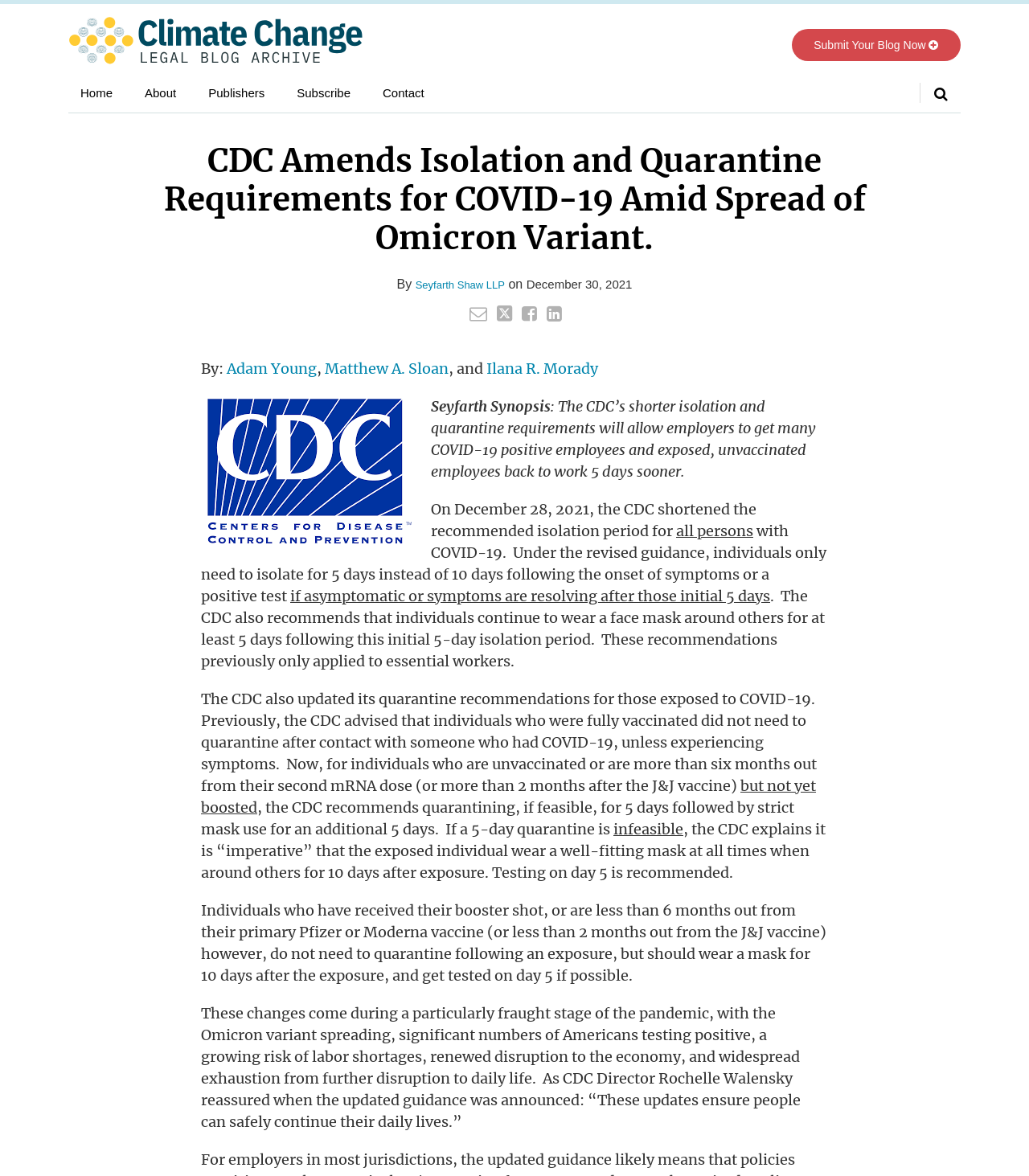Please locate the clickable area by providing the bounding box coordinates to follow this instruction: "Email this post".

[0.456, 0.259, 0.473, 0.274]